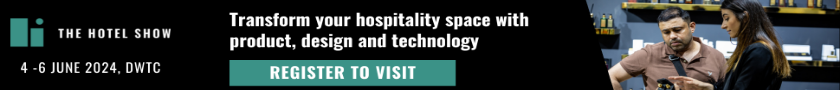What is the focus of The Hotel Show?
Based on the visual, give a brief answer using one word or a short phrase.

Transforming hospitality spaces